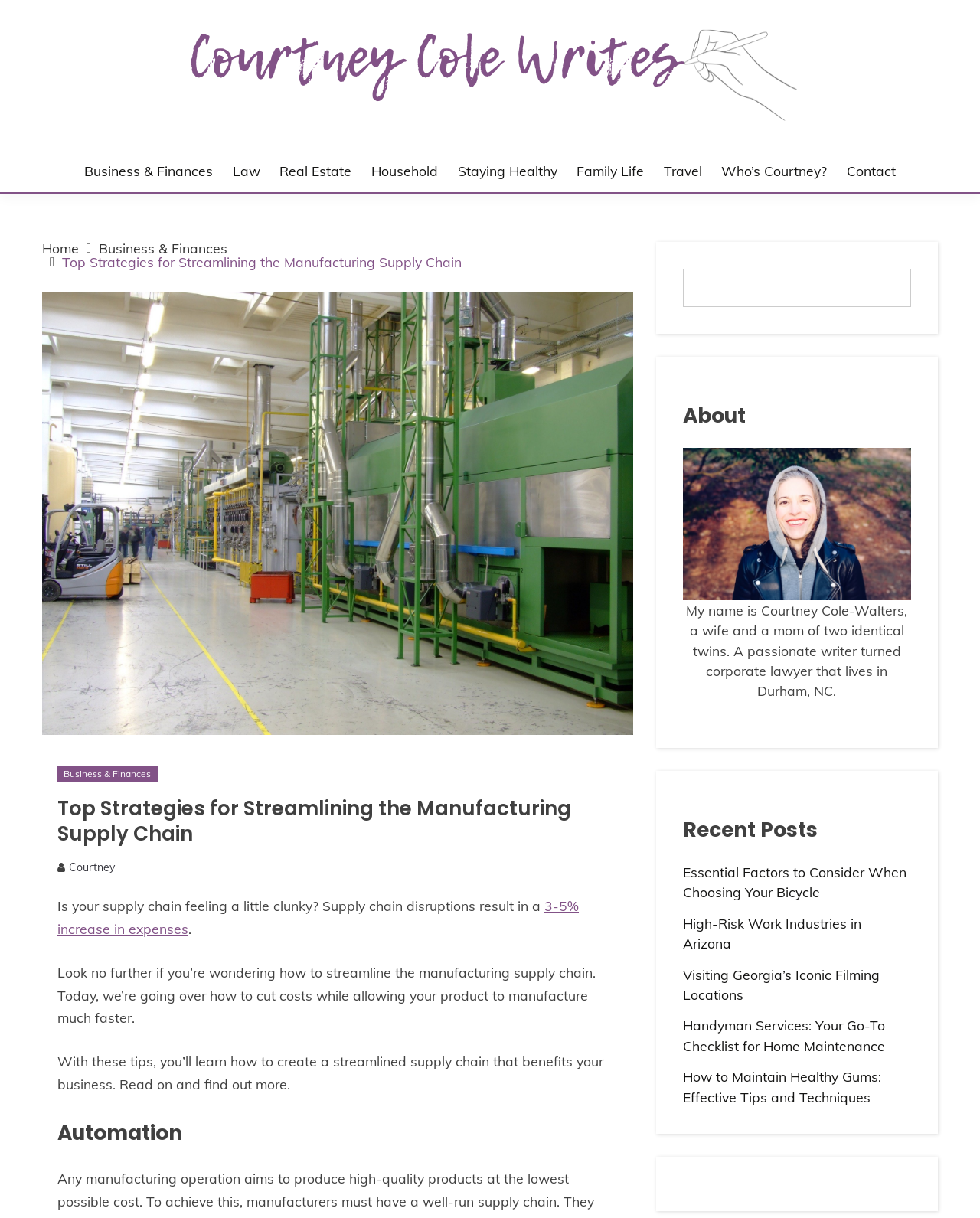Locate the bounding box coordinates of the area that needs to be clicked to fulfill the following instruction: "Read the 'Top Strategies for Streamlining the Manufacturing Supply Chain' article". The coordinates should be in the format of four float numbers between 0 and 1, namely [left, top, right, bottom].

[0.059, 0.654, 0.63, 0.695]